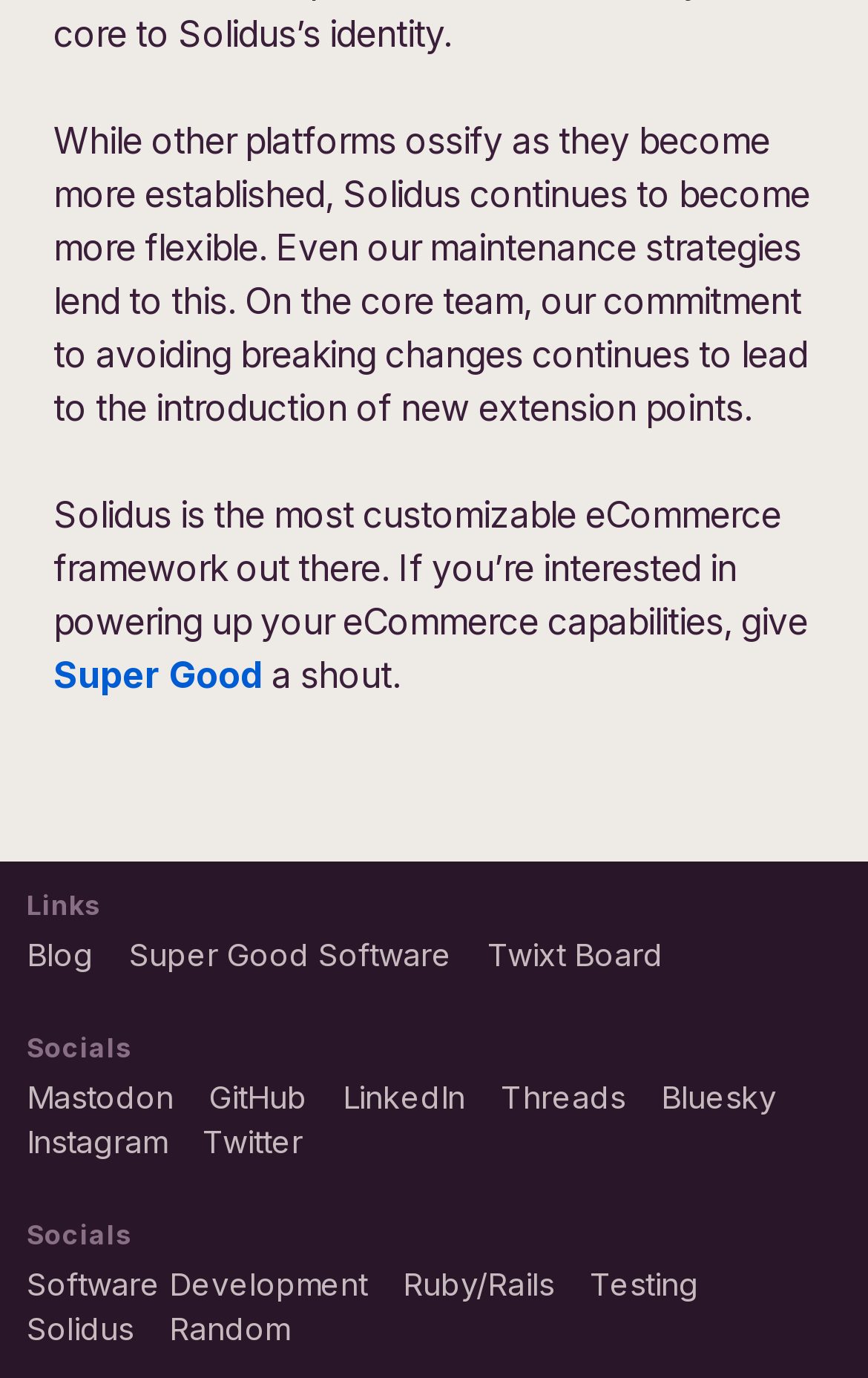Specify the bounding box coordinates of the element's region that should be clicked to achieve the following instruction: "visit the Blog page". The bounding box coordinates consist of four float numbers between 0 and 1, in the format [left, top, right, bottom].

[0.031, 0.678, 0.108, 0.705]